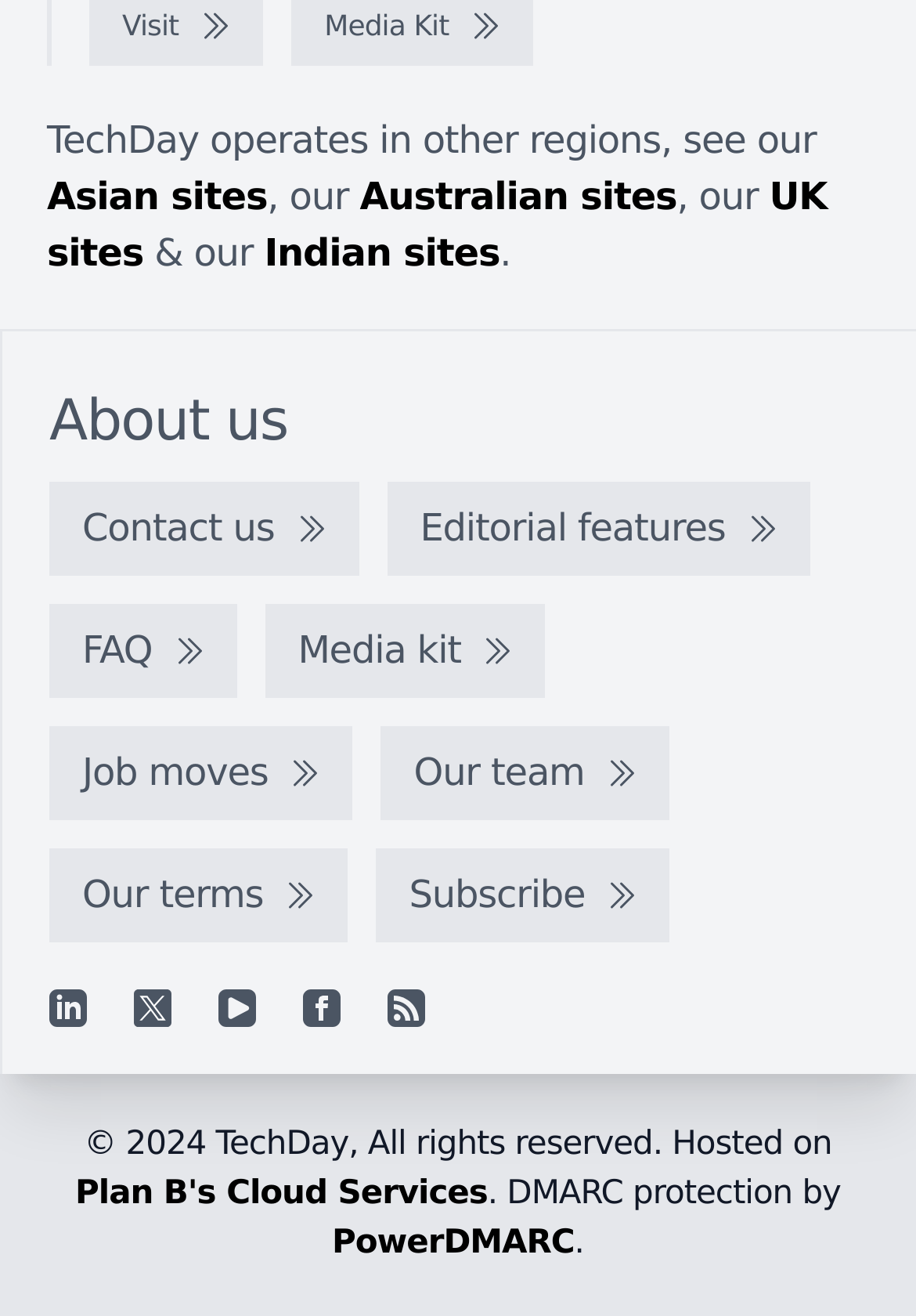Locate the bounding box coordinates of the element to click to perform the following action: 'Click on About Us'. The coordinates should be given as four float values between 0 and 1, in the form of [left, top, right, bottom].

None